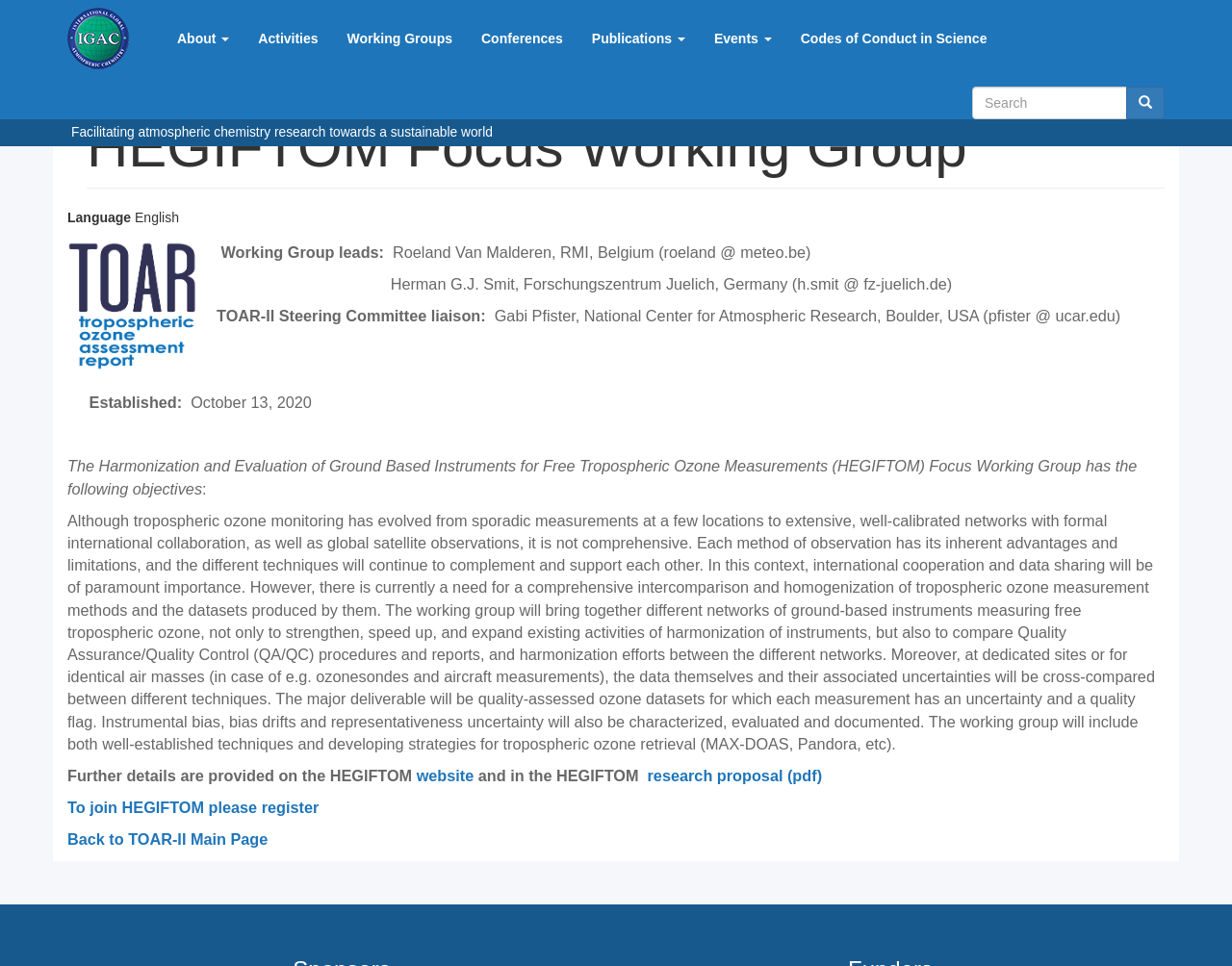What is the name of the research center in Germany involved in HEGIFTOM?
Using the information from the image, answer the question thoroughly.

According to the webpage, Herman G.J. Smit from Forschungszentrum Juelich in Germany is involved in HEGIFTOM, as mentioned in the Working Group leads section.